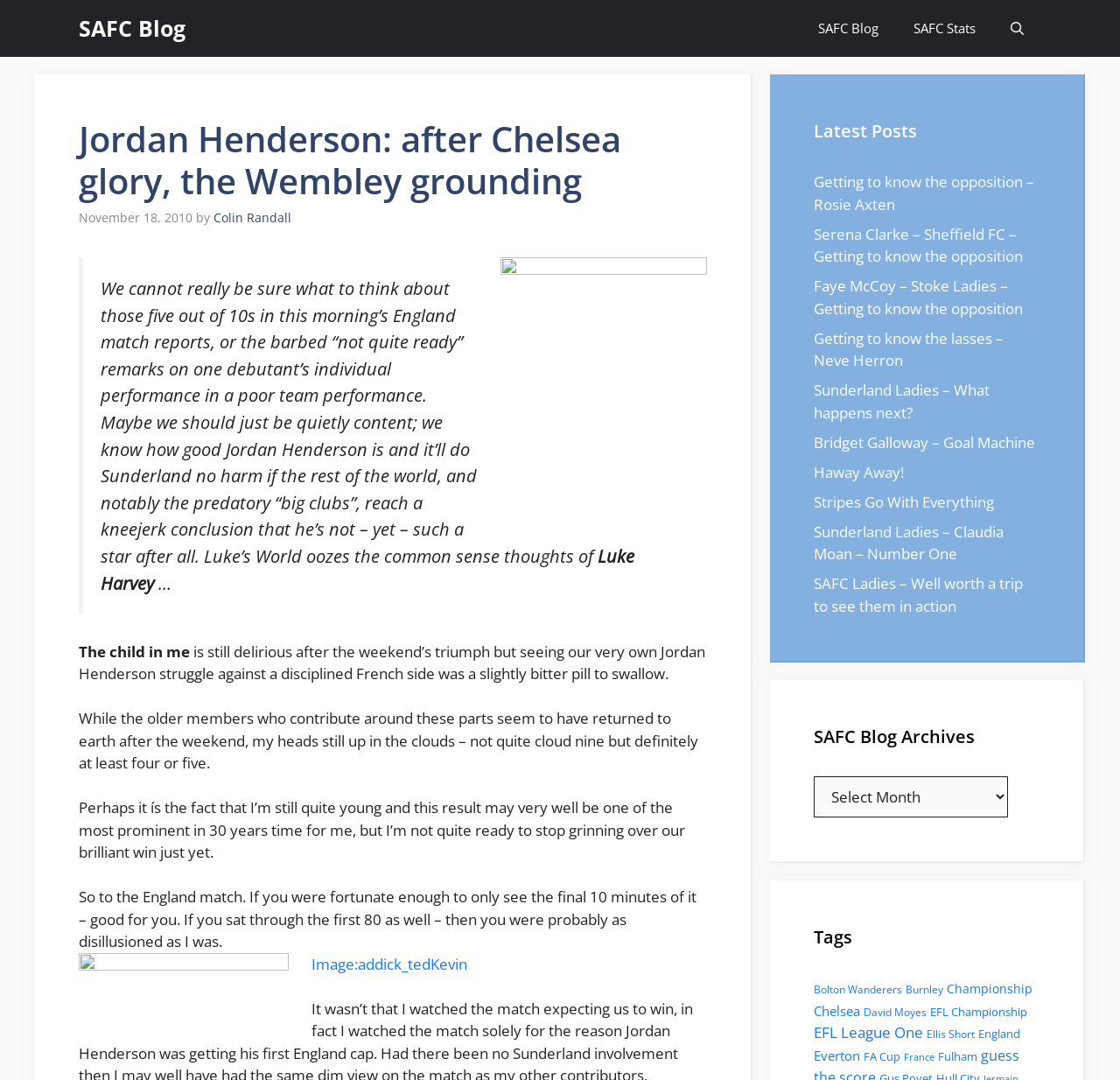Identify the bounding box for the UI element specified in this description: "England". The coordinates must be four float numbers between 0 and 1, formatted as [left, top, right, bottom].

[0.873, 0.95, 0.911, 0.964]